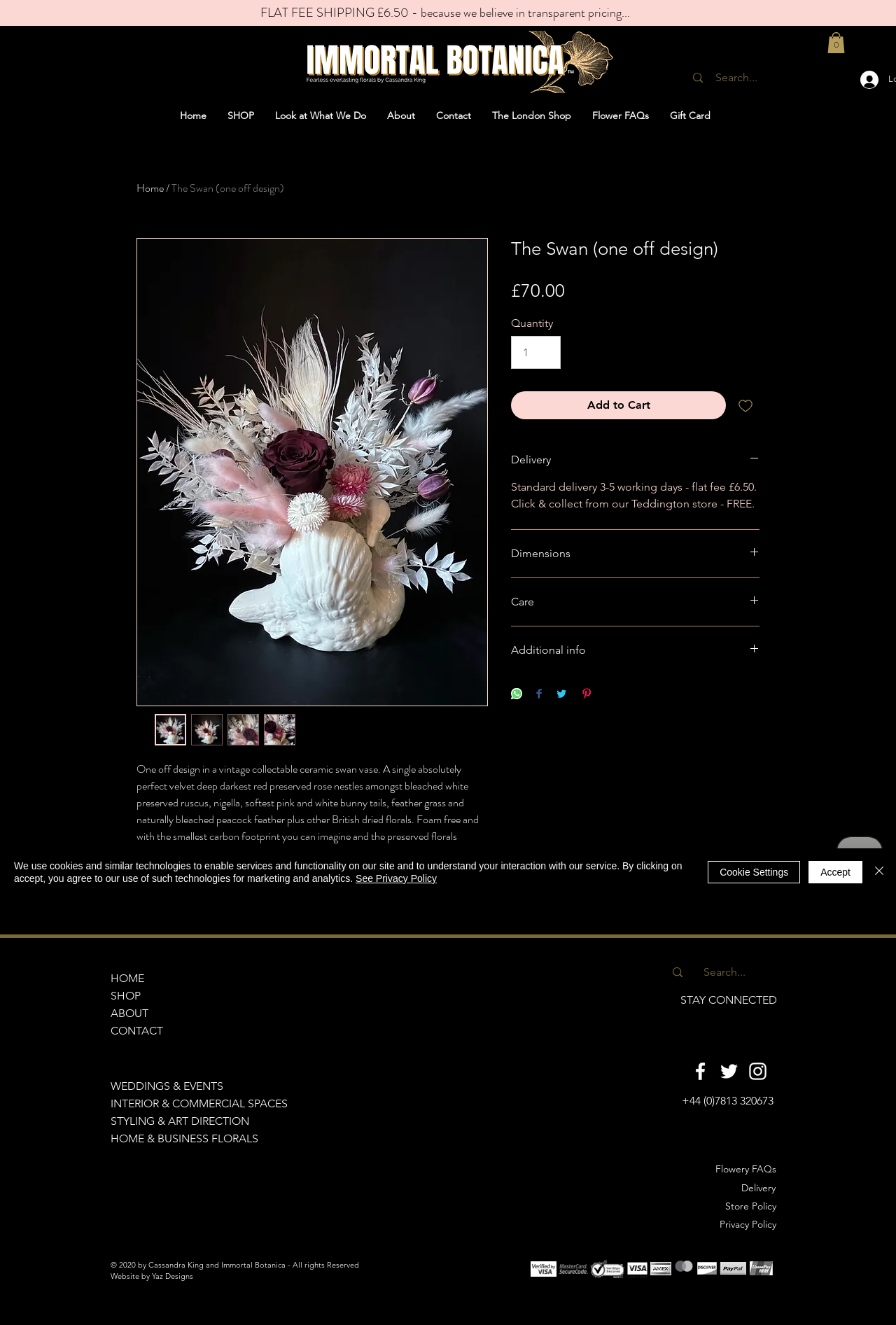Please identify the bounding box coordinates of the area I need to click to accomplish the following instruction: "Go to Home page".

[0.189, 0.077, 0.242, 0.097]